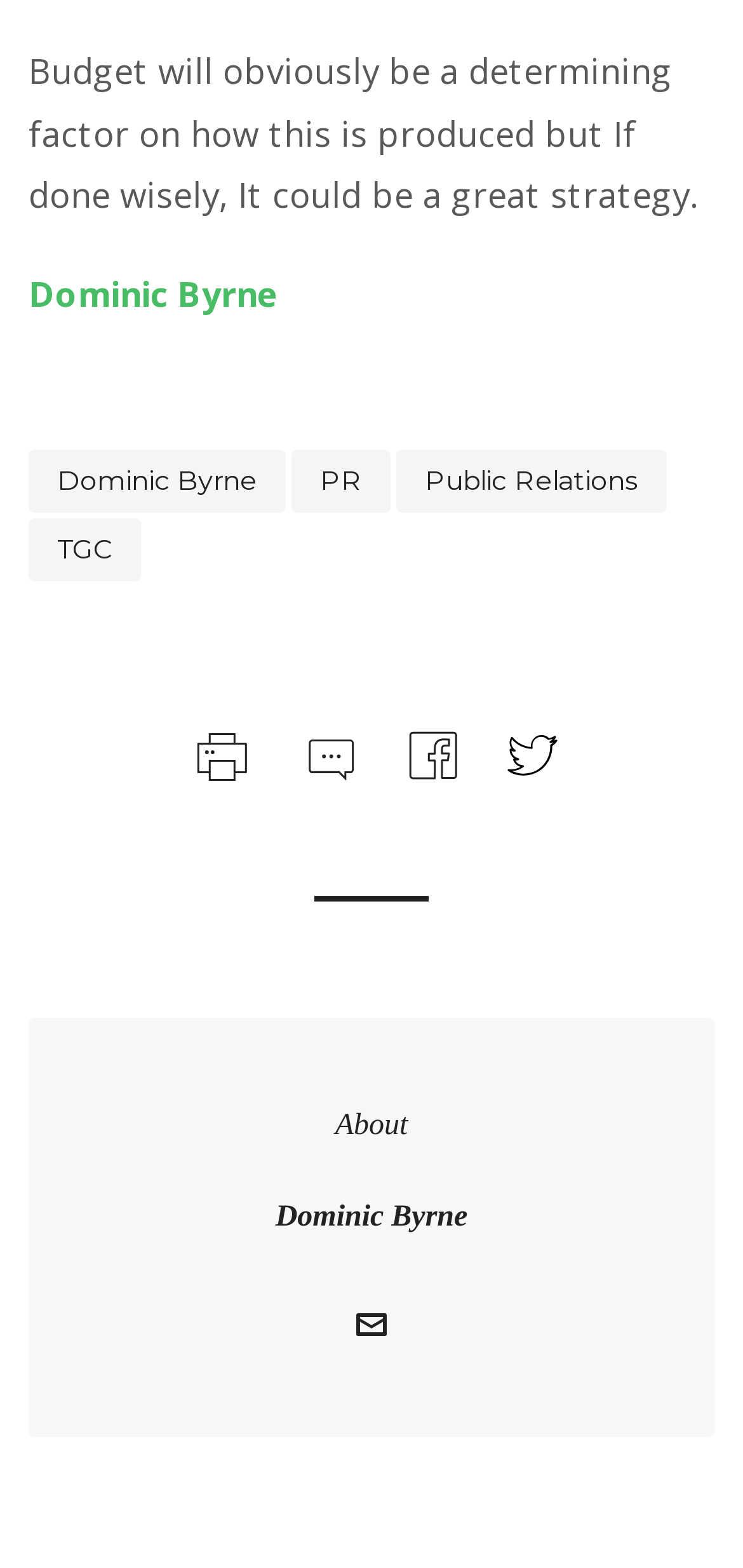What social media platforms are linked?
Answer the question in as much detail as possible.

The webpage has links to Facebook and Twitter, indicated by the presence of their respective icons, allowing users to share the content or connect with the author on these platforms.